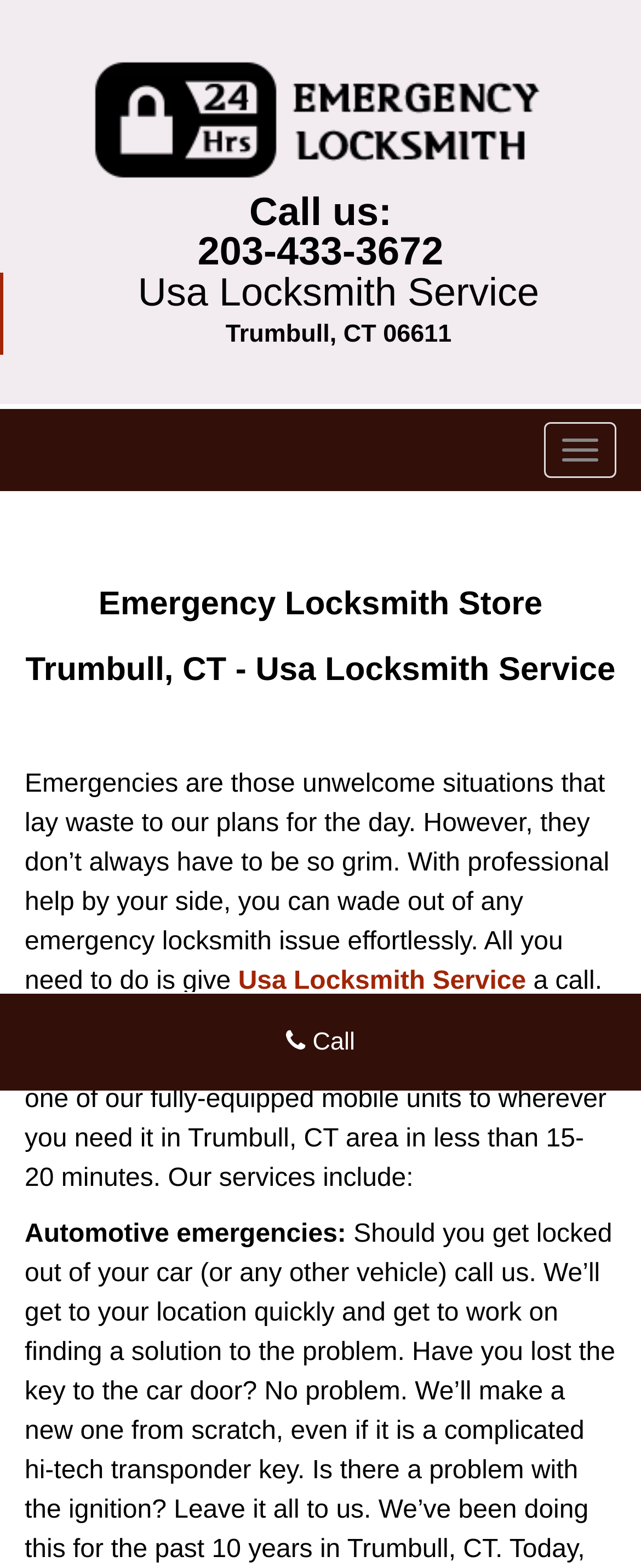Provide a brief response to the question below using one word or phrase:
What is the phone number to call for emergency locksmith service?

203-433-3672